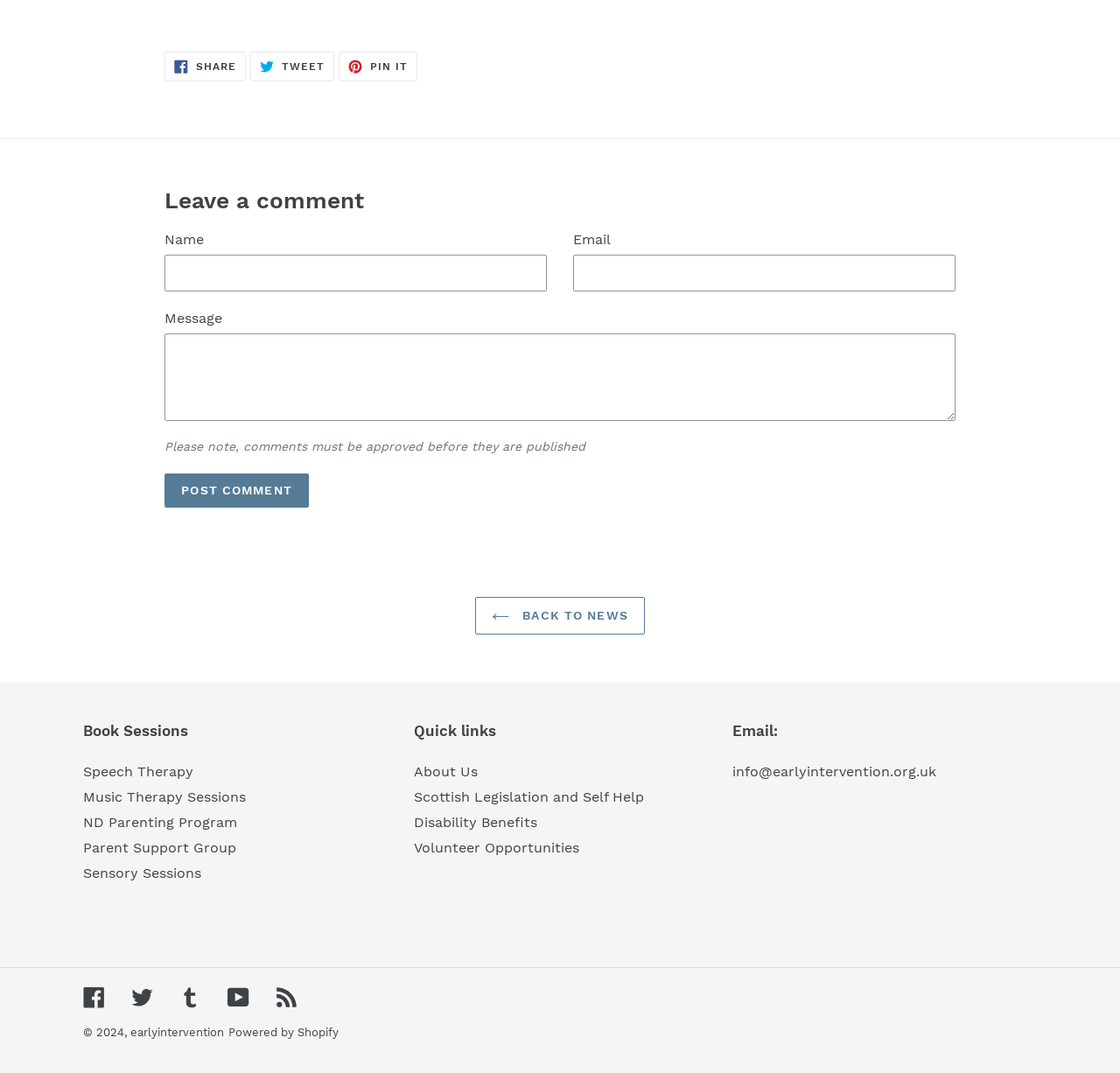From the element description: "Disability Benefits", extract the bounding box coordinates of the UI element. The coordinates should be expressed as four float numbers between 0 and 1, in the order [left, top, right, bottom].

[0.37, 0.759, 0.48, 0.774]